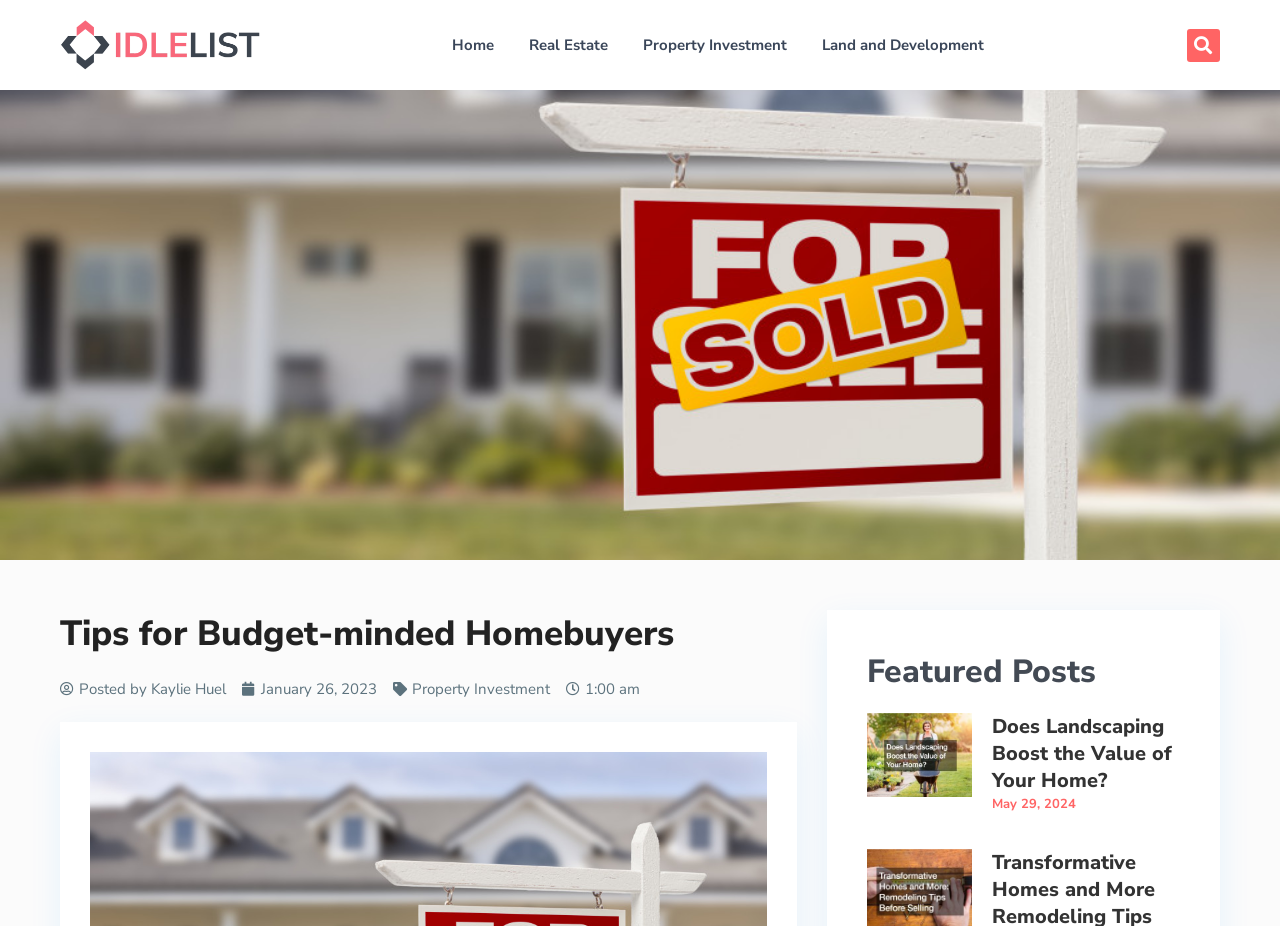Locate the bounding box coordinates of the area to click to fulfill this instruction: "Check the post details". The bounding box should be presented as four float numbers between 0 and 1, in the order [left, top, right, bottom].

[0.189, 0.731, 0.295, 0.758]